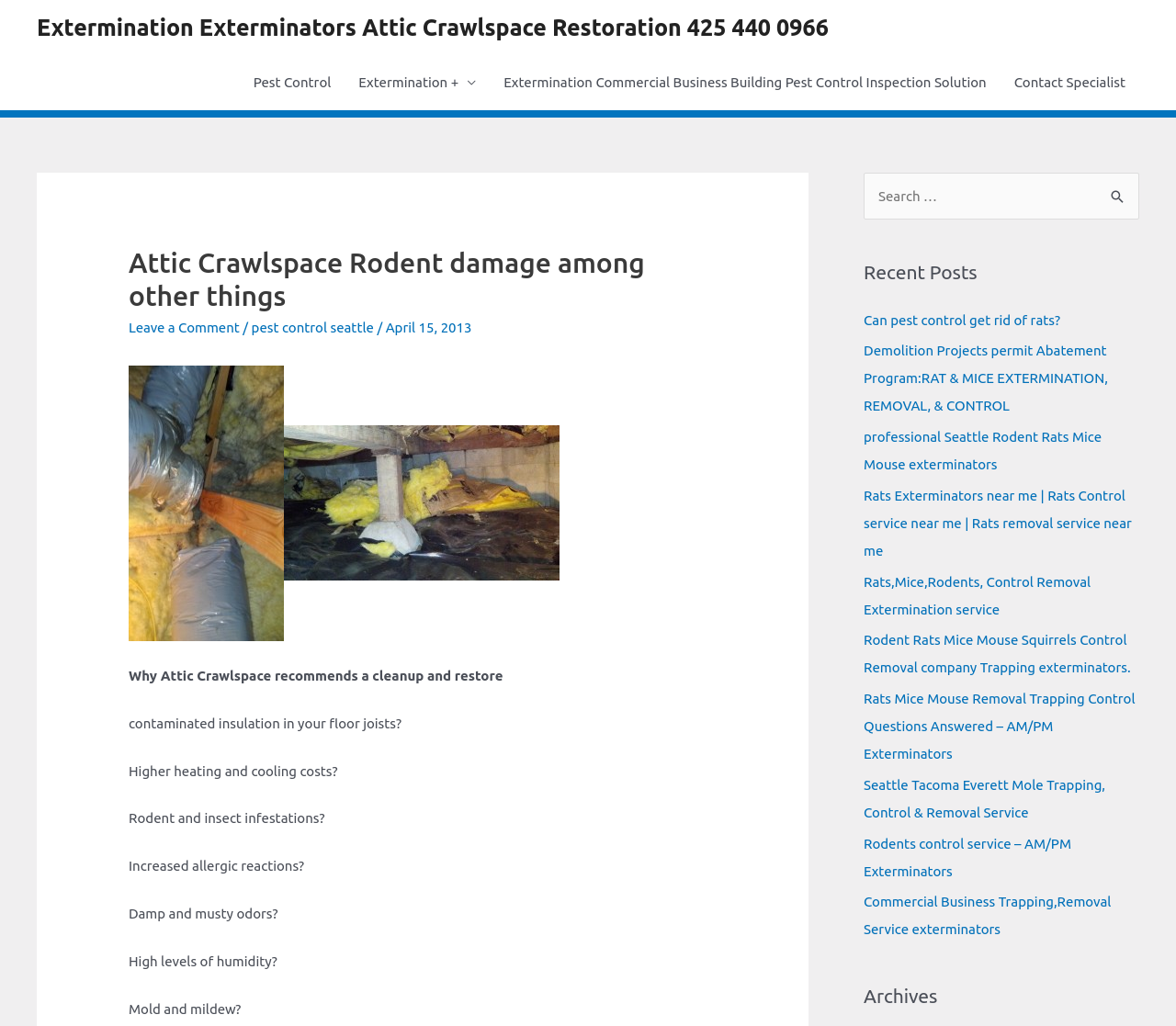Determine the bounding box coordinates of the area to click in order to meet this instruction: "Read the 'Attic Rodent Damage leads to Diseases' article".

[0.109, 0.481, 0.241, 0.497]